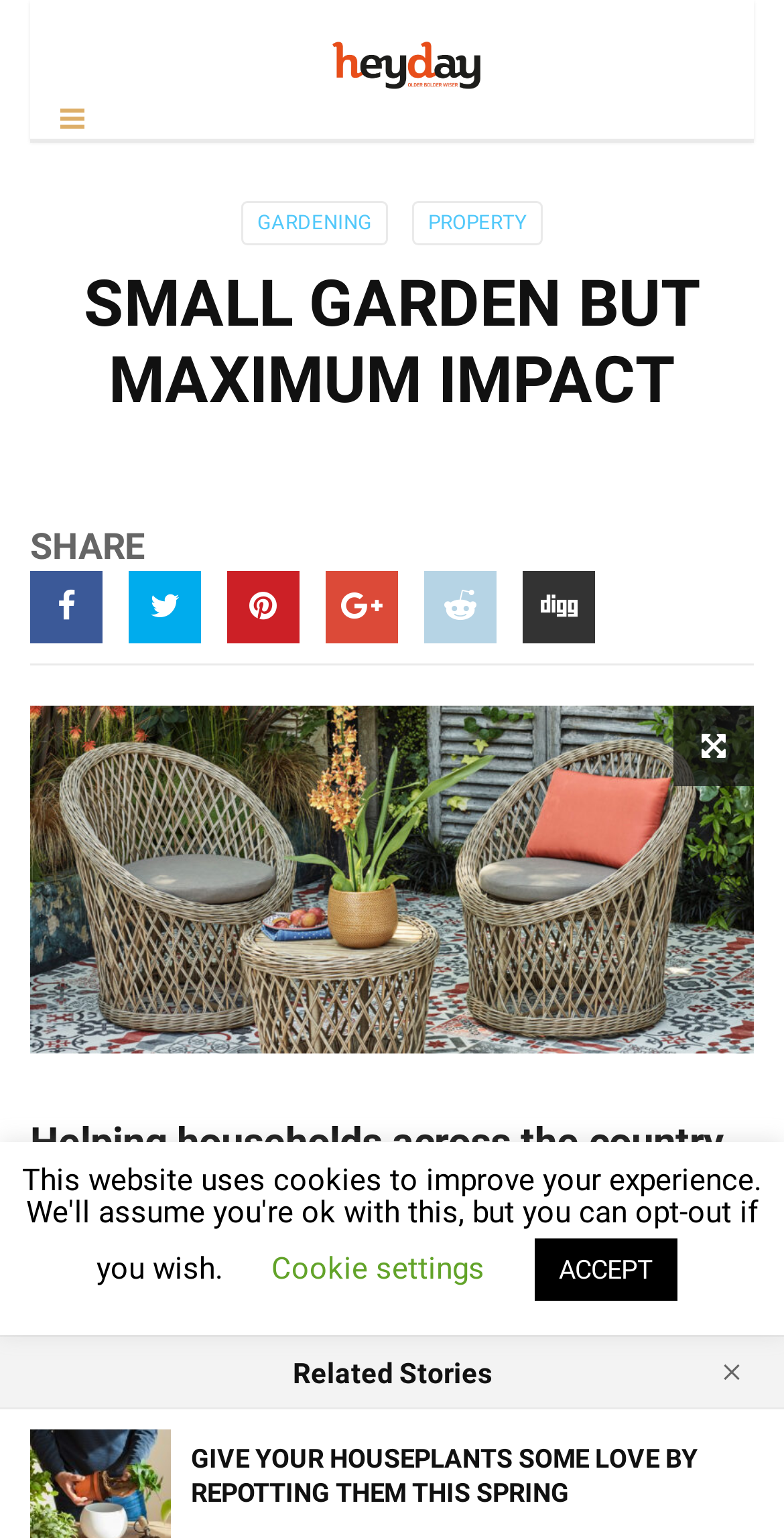From the screenshot, find the bounding box of the UI element matching this description: "Property". Supply the bounding box coordinates in the form [left, top, right, bottom], each a float between 0 and 1.

[0.526, 0.131, 0.692, 0.159]